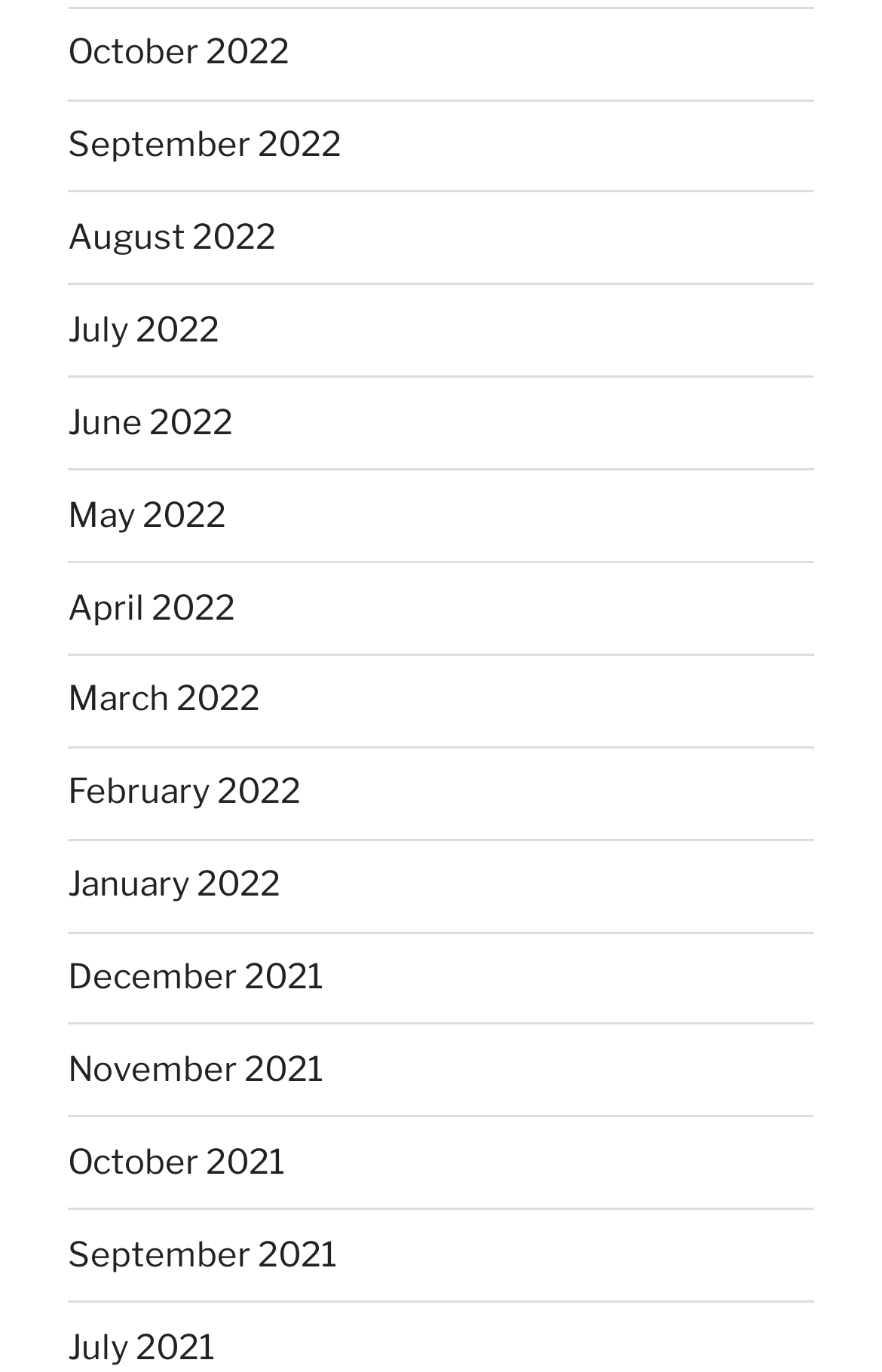How many links are there in the first row?
Please provide an in-depth and detailed response to the question.

I analyzed the bounding box coordinates of the links and found that the first four links, 'October 2022', 'September 2022', 'August 2022', and 'July 2022', have similar y1 and y2 coordinates, indicating that they are in the same row. Therefore, there are 4 links in the first row.